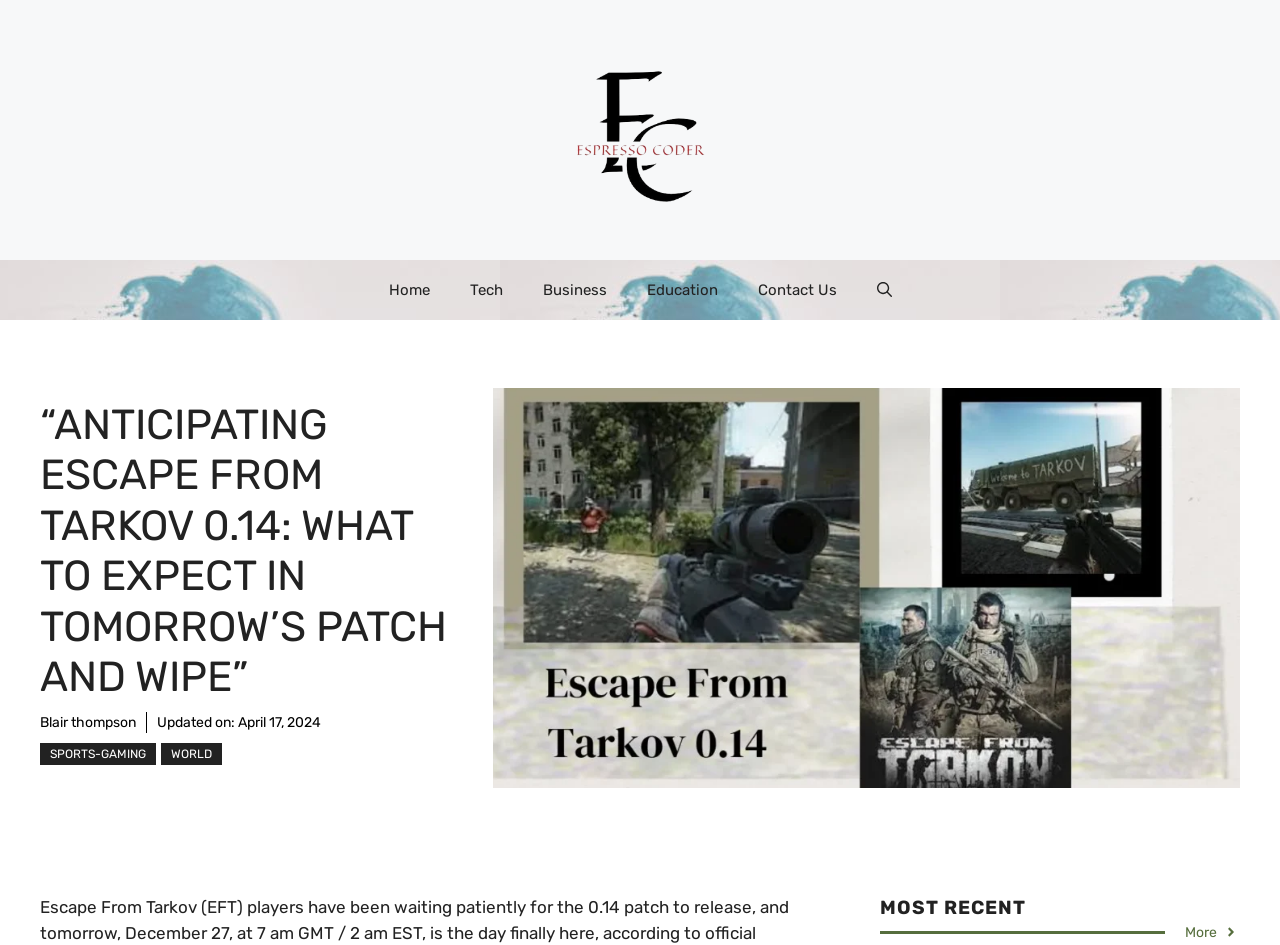Please identify the bounding box coordinates of the area that needs to be clicked to fulfill the following instruction: "search something."

[0.669, 0.275, 0.712, 0.339]